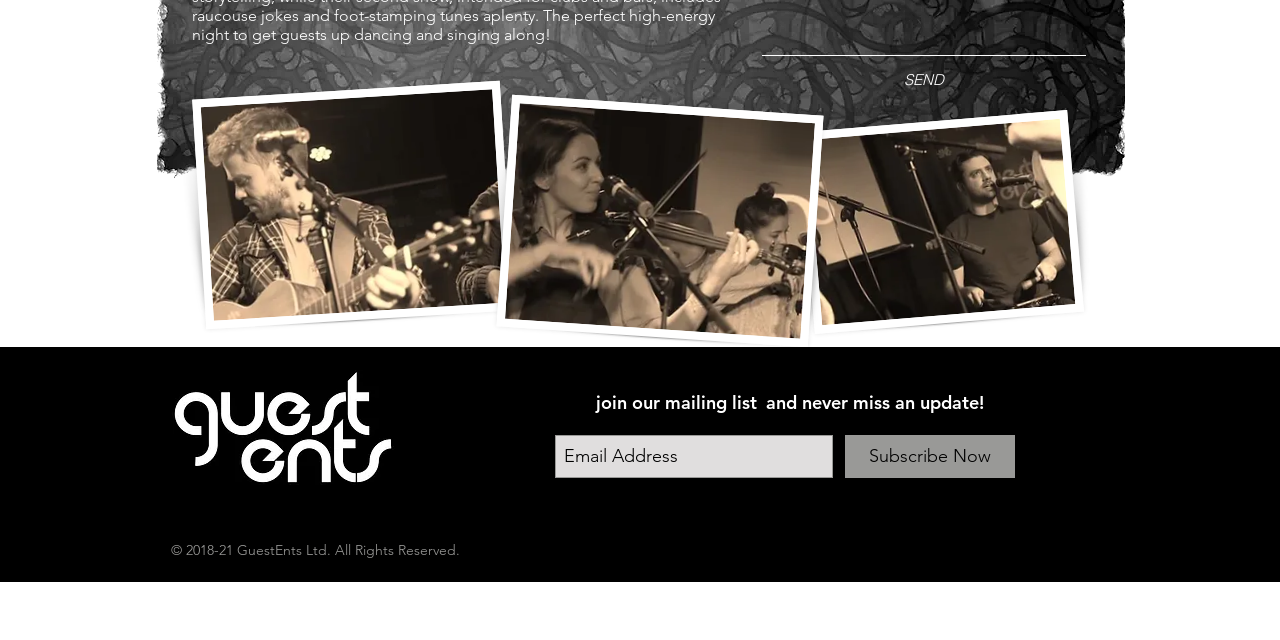Using the given description, provide the bounding box coordinates formatted as (top-left x, top-left y, bottom-right x, bottom-right y), with all values being floating point numbers between 0 and 1. Description: aria-label="Email Address" name="email" placeholder="Email Address"

[0.434, 0.68, 0.651, 0.747]